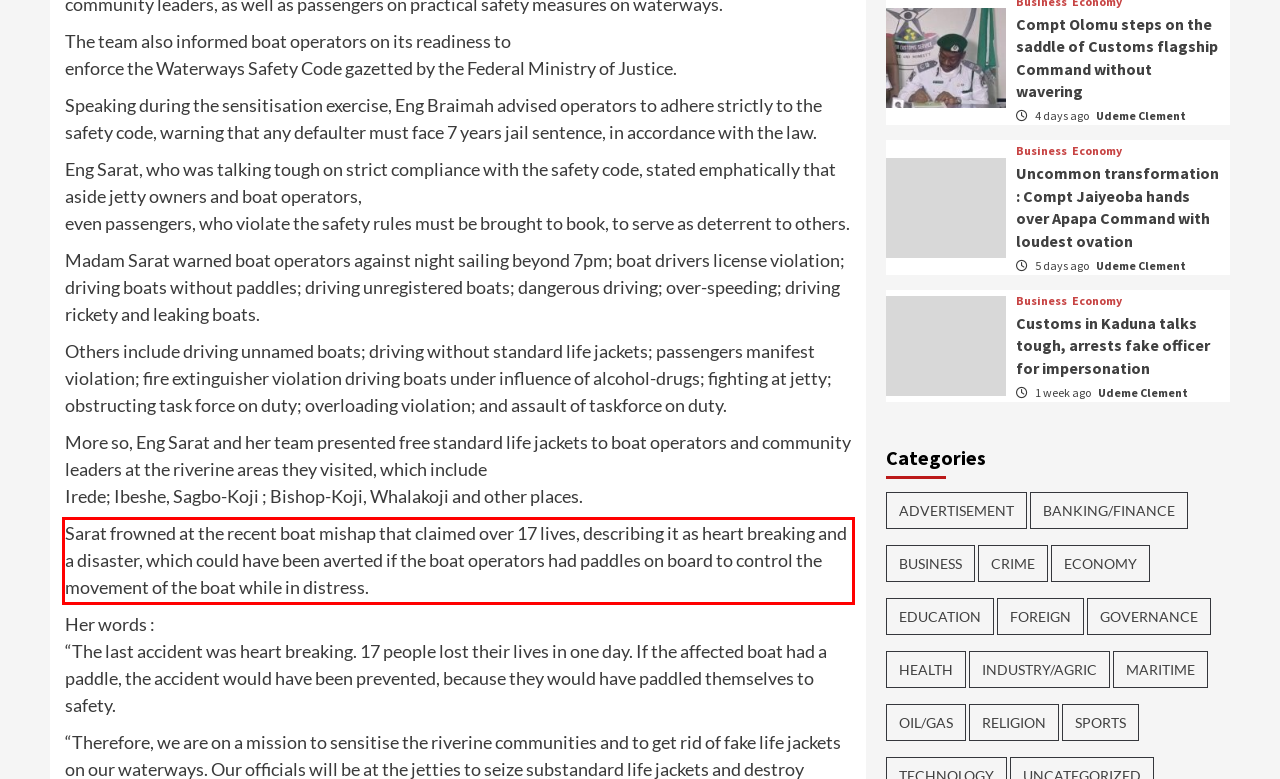Using the provided screenshot of a webpage, recognize the text inside the red rectangle bounding box by performing OCR.

Sarat frowned at the recent boat mishap that claimed over 17 lives, describing it as heart breaking and a disaster, which could have been averted if the boat operators had paddles on board to control the movement of the boat while in distress.